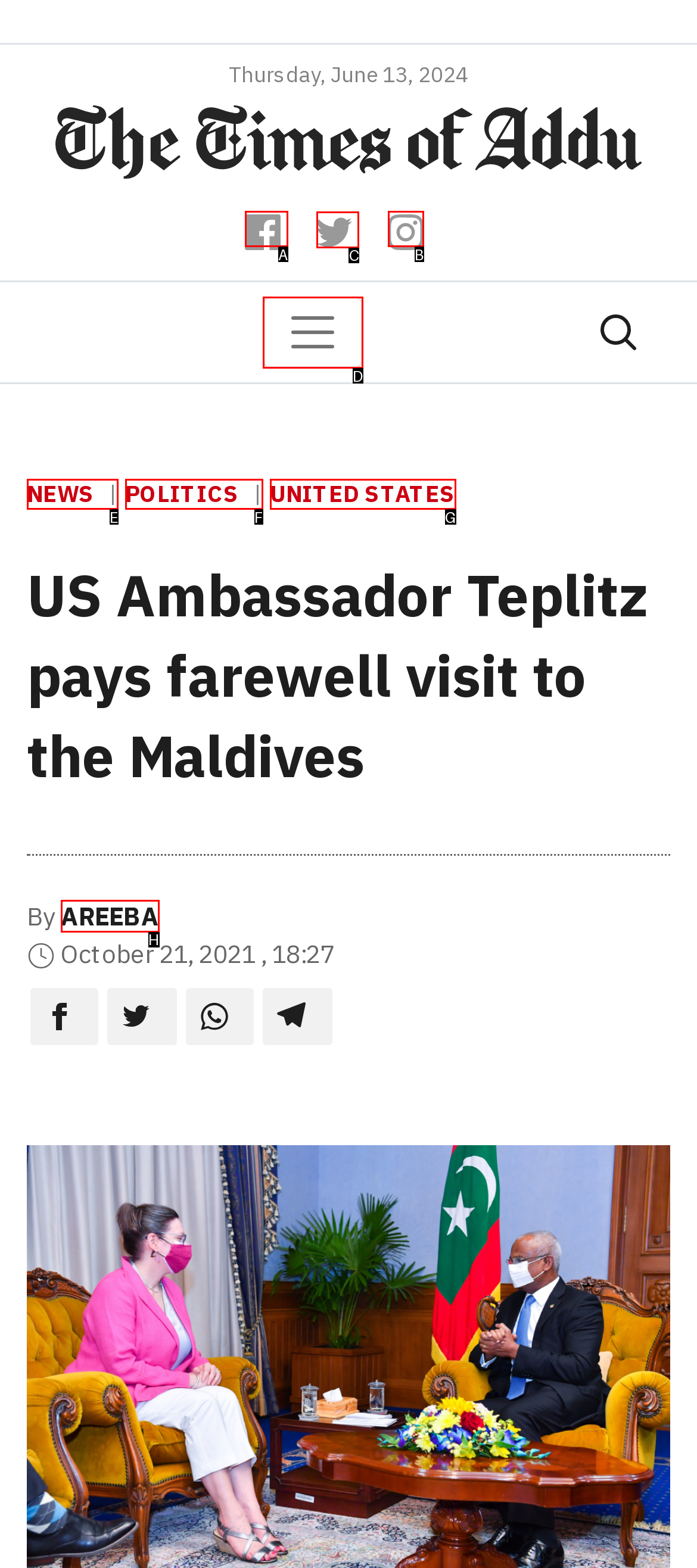Identify the correct option to click in order to accomplish the task: View the Twitter icon Provide your answer with the letter of the selected choice.

C